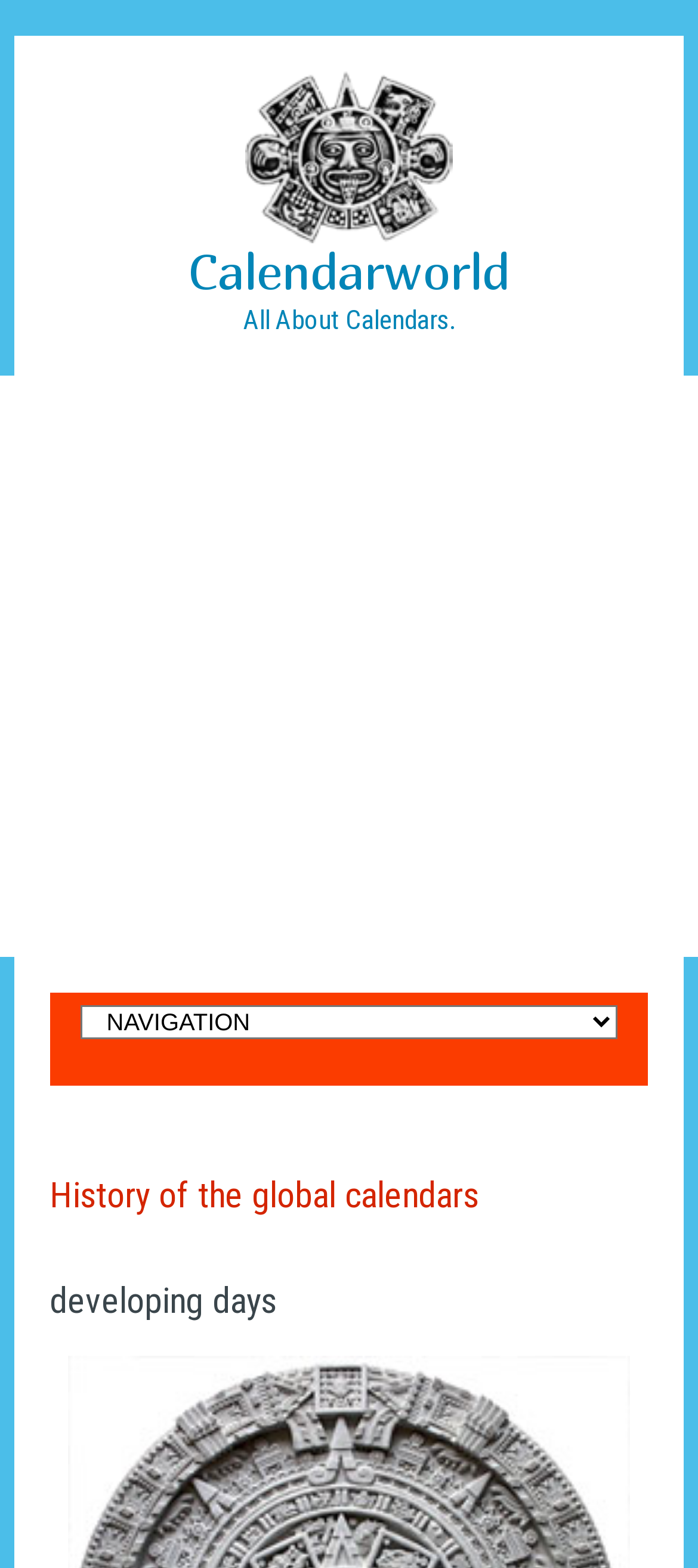What is the main topic of this webpage?
Examine the image and give a concise answer in one word or a short phrase.

Calendars